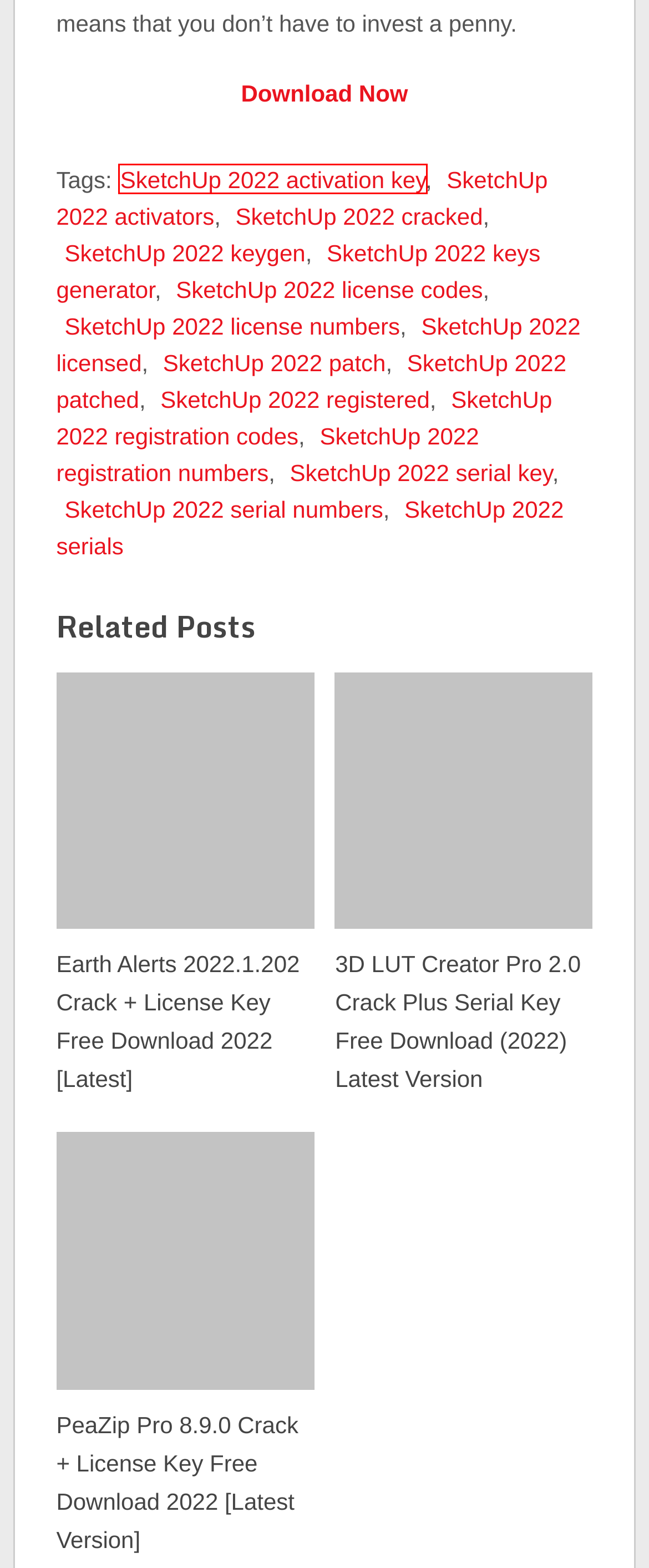You have a screenshot of a webpage with a red rectangle bounding box around an element. Identify the best matching webpage description for the new page that appears after clicking the element in the bounding box. The descriptions are:
A. - Fullkeygens.com
B. 3D LUT Creator V 2.0 Crack + Serial Key Full Free Download
C. Mac Archives - Fullkeygens.com
D. Recovery Archives - Fullkeygens.com
E. FL Studio 20.9.2.2963 Crack With Keygen Free Download 2022
F. Apowersoft Screen Recorder Pro 2.5.1.8 Full Crack + Serial
G. Earth Alerts 2022.1.202 Crack + License Key Free Download
H. PeaZip Pro 8.9.0 Crack + License Key Free Download 2022

A